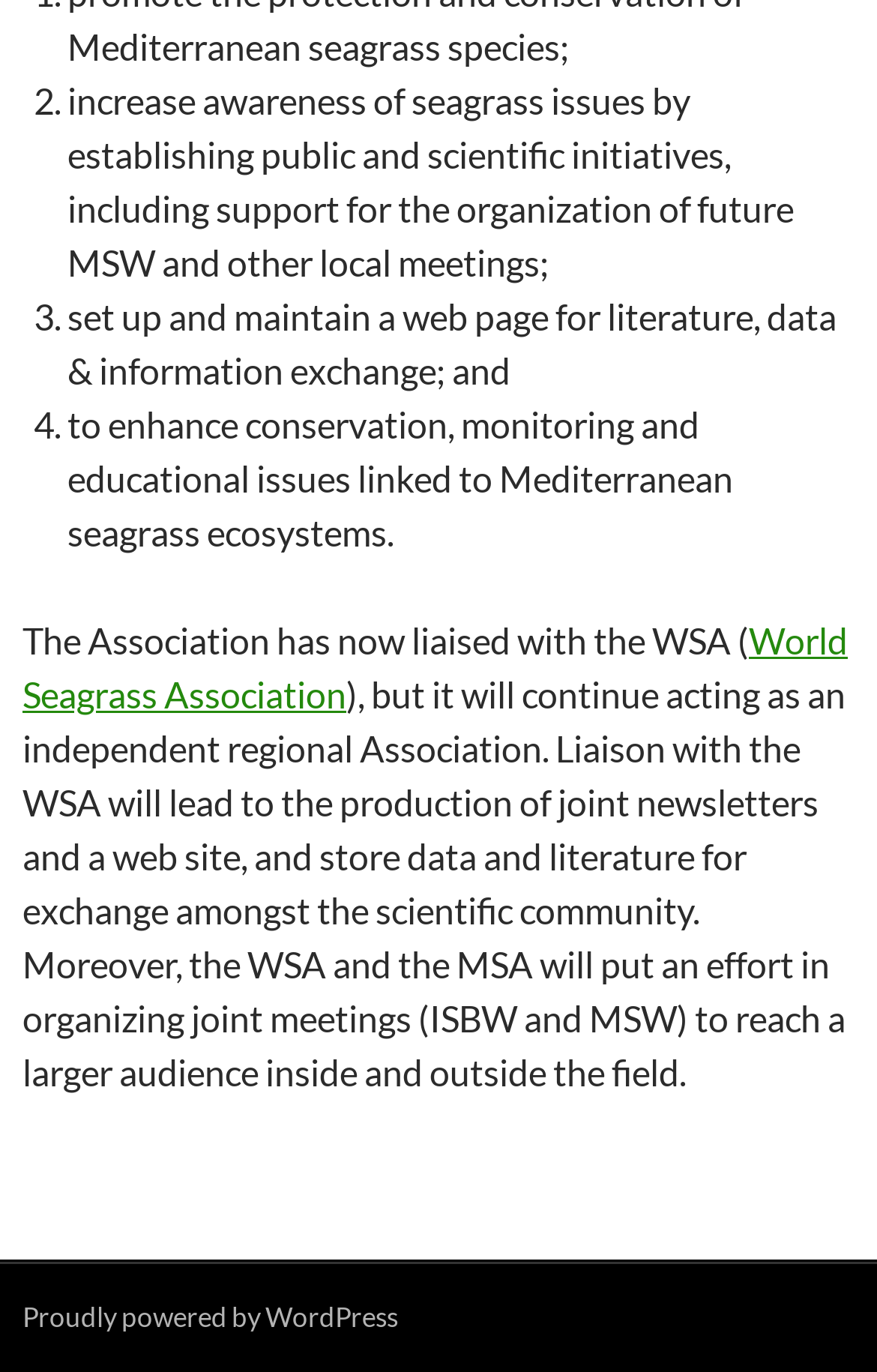Examine the screenshot and answer the question in as much detail as possible: What is the purpose of the joint meetings?

According to the text, the WSA and the MSA will put an effort in organizing joint meetings to reach a larger audience inside and outside the field.